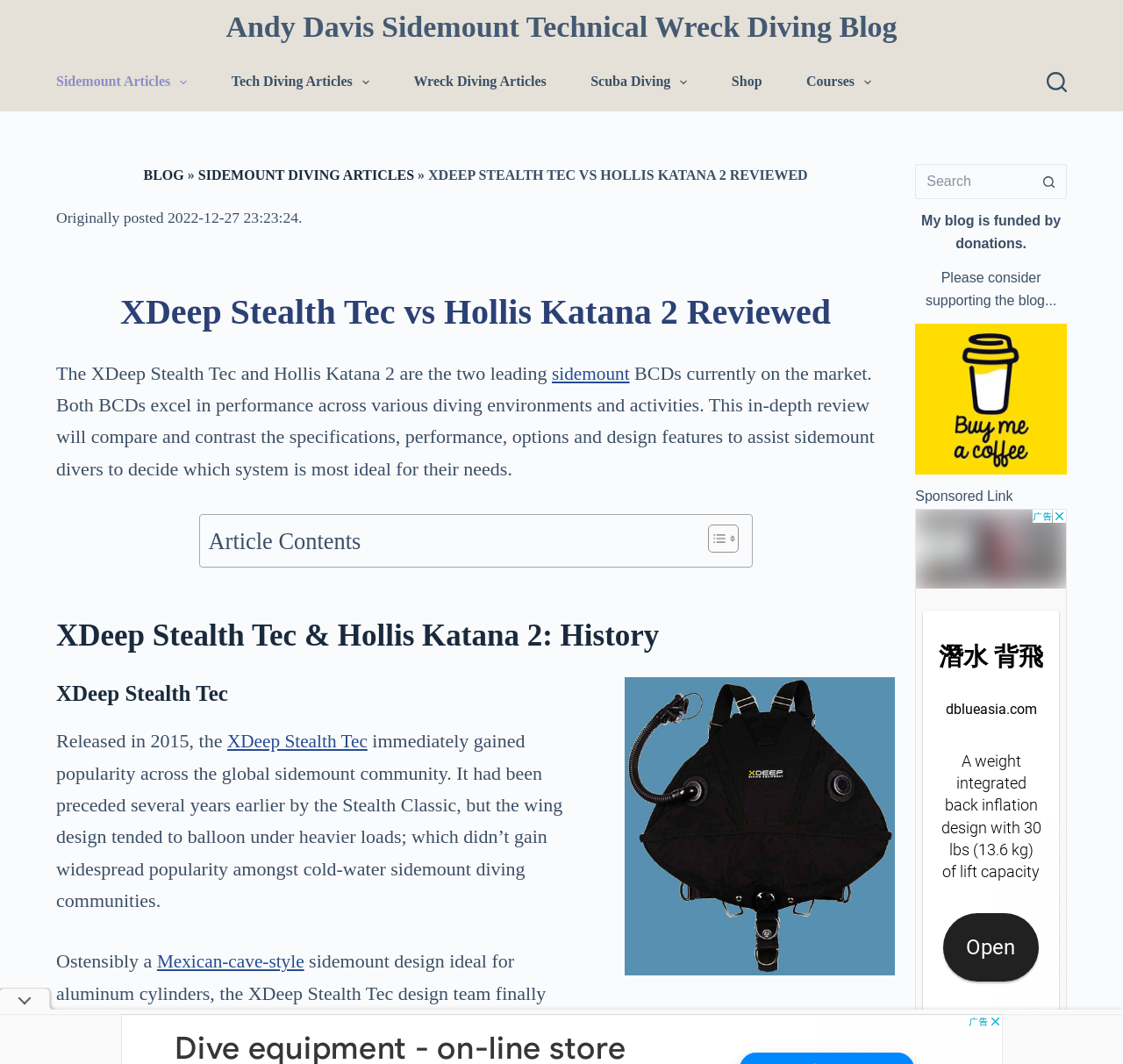Identify the bounding box coordinates of the clickable region required to complete the instruction: "Click OUR SERVICES". The coordinates should be given as four float numbers within the range of 0 and 1, i.e., [left, top, right, bottom].

None